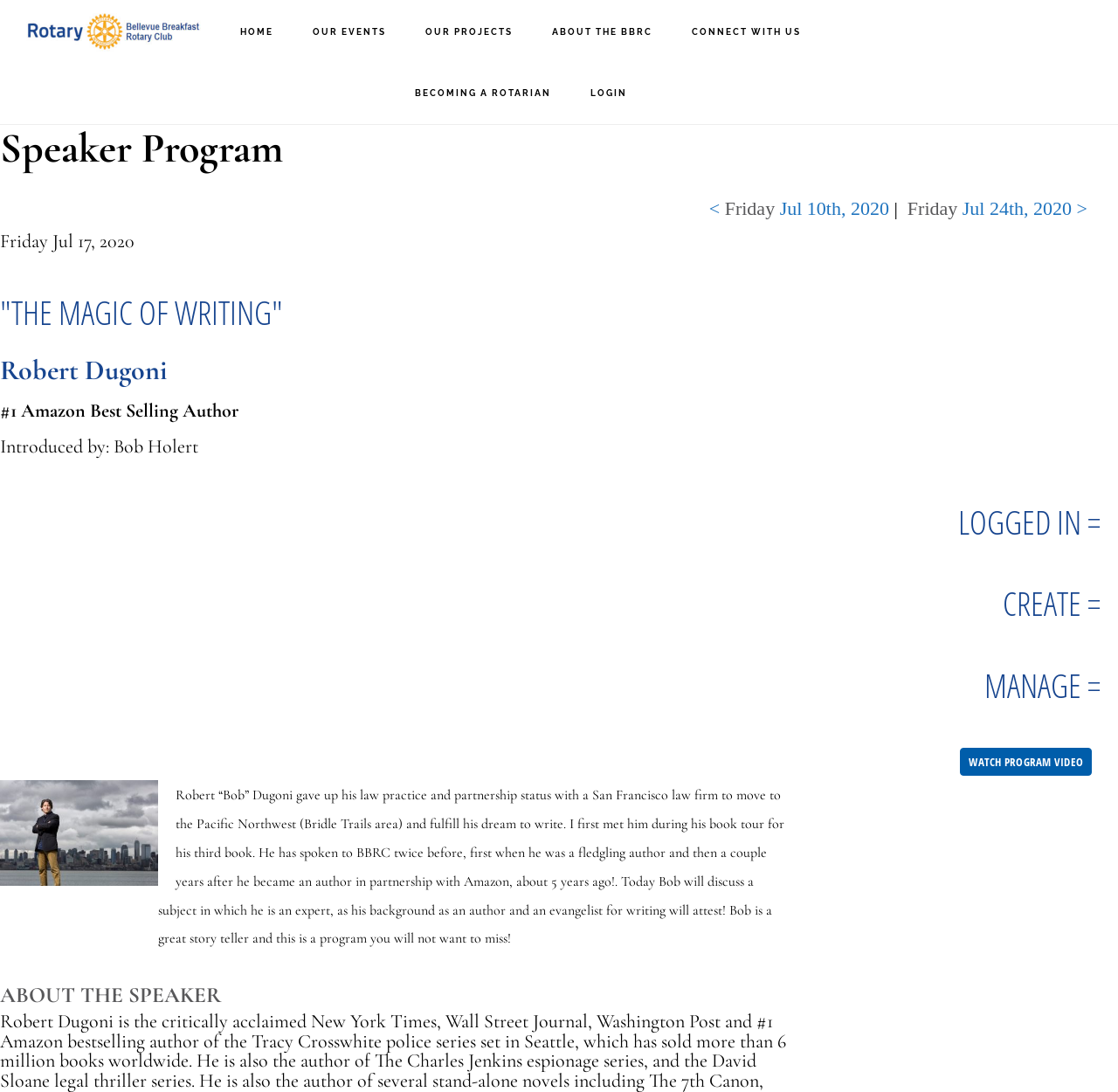Please provide a one-word or short phrase answer to the question:
What is the name of the speaker?

Robert Dugoni